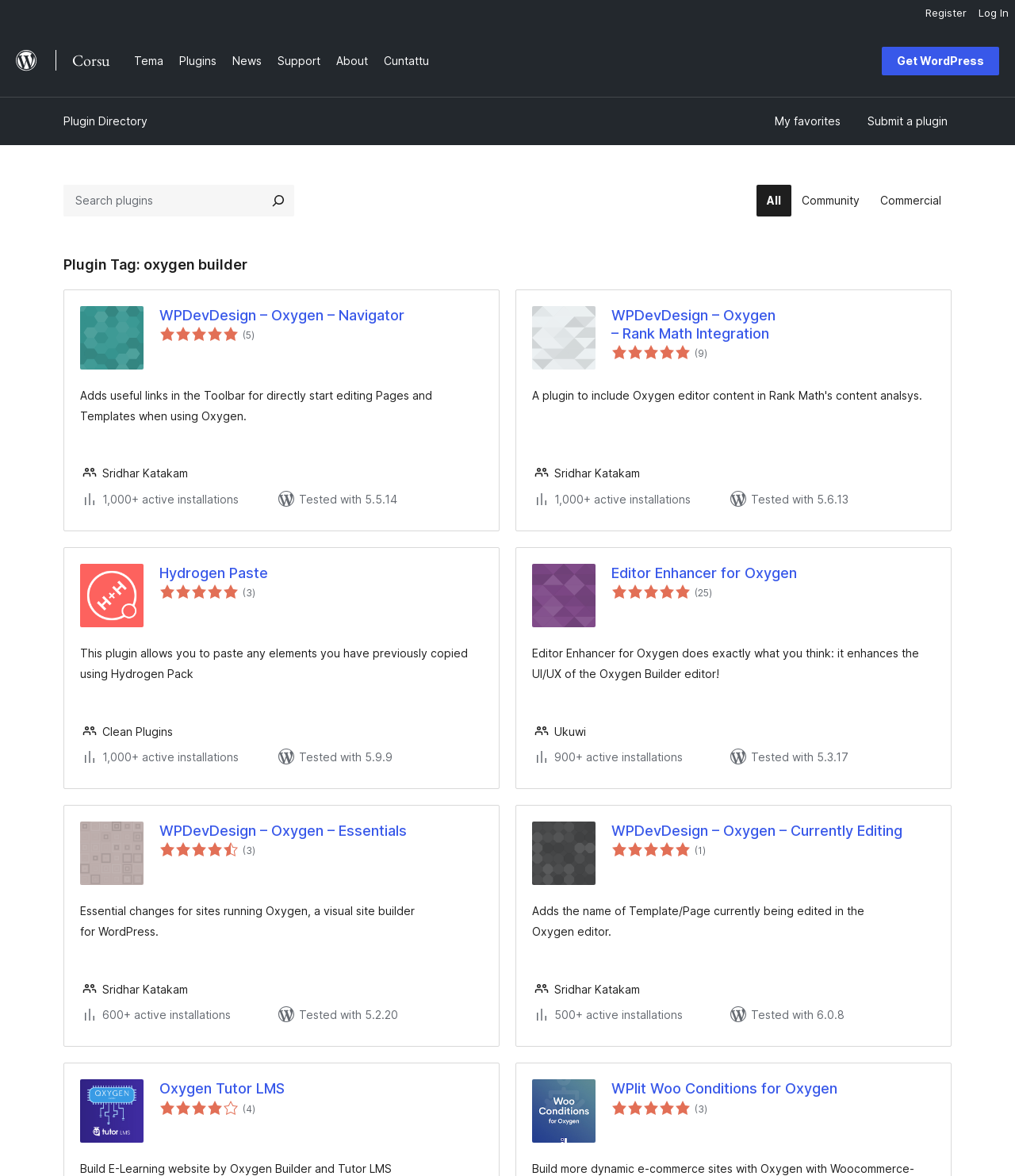Can you find the bounding box coordinates of the area I should click to execute the following instruction: "Submit a plugin"?

[0.851, 0.092, 0.938, 0.115]